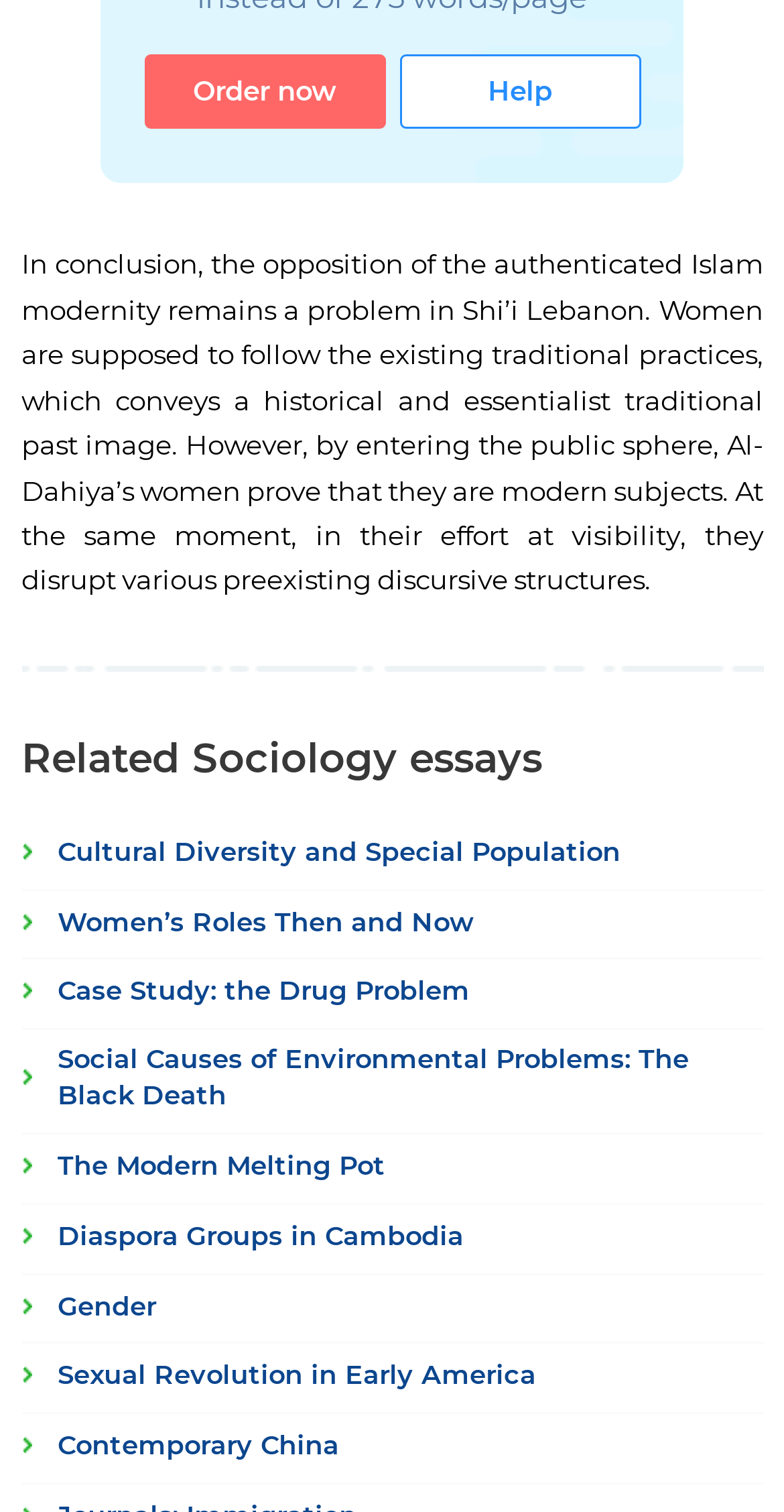Respond to the question below with a single word or phrase:
How many lines of text are in the main paragraph?

5